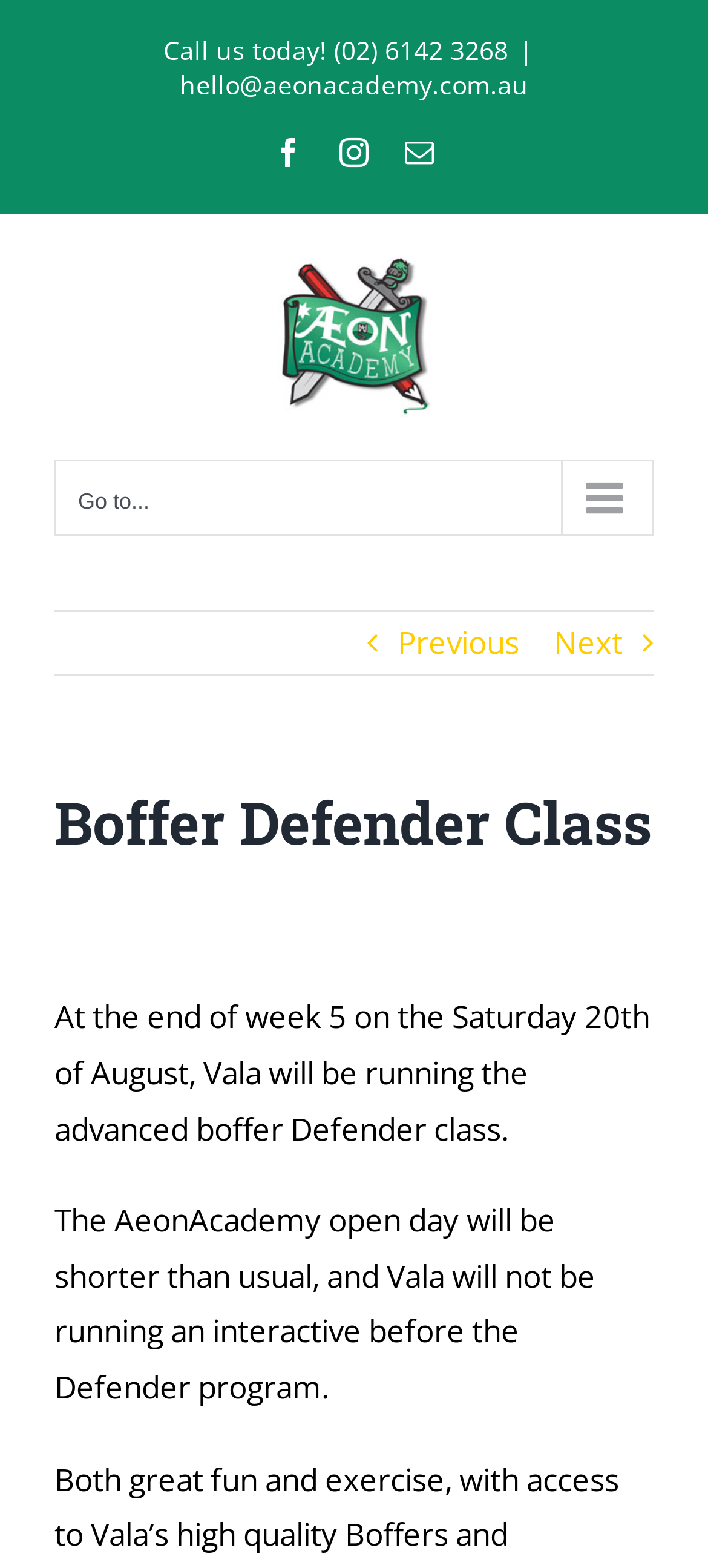Given the following UI element description: "alt="AeonAcademy Logo"", find the bounding box coordinates in the webpage screenshot.

[0.077, 0.16, 0.923, 0.27]